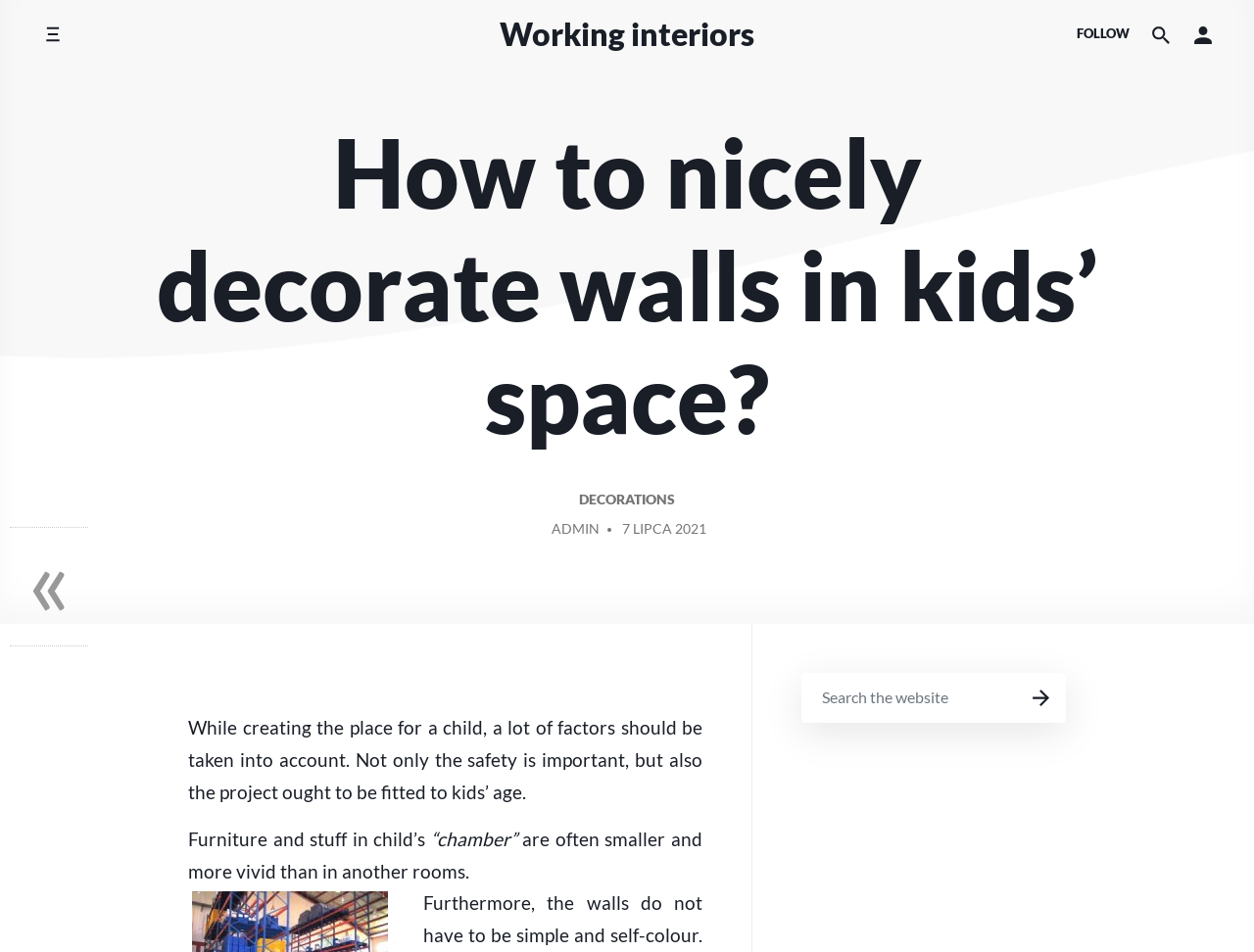Provide your answer to the question using just one word or phrase: What type of furniture is often smaller in a child's room?

Furniture and stuff